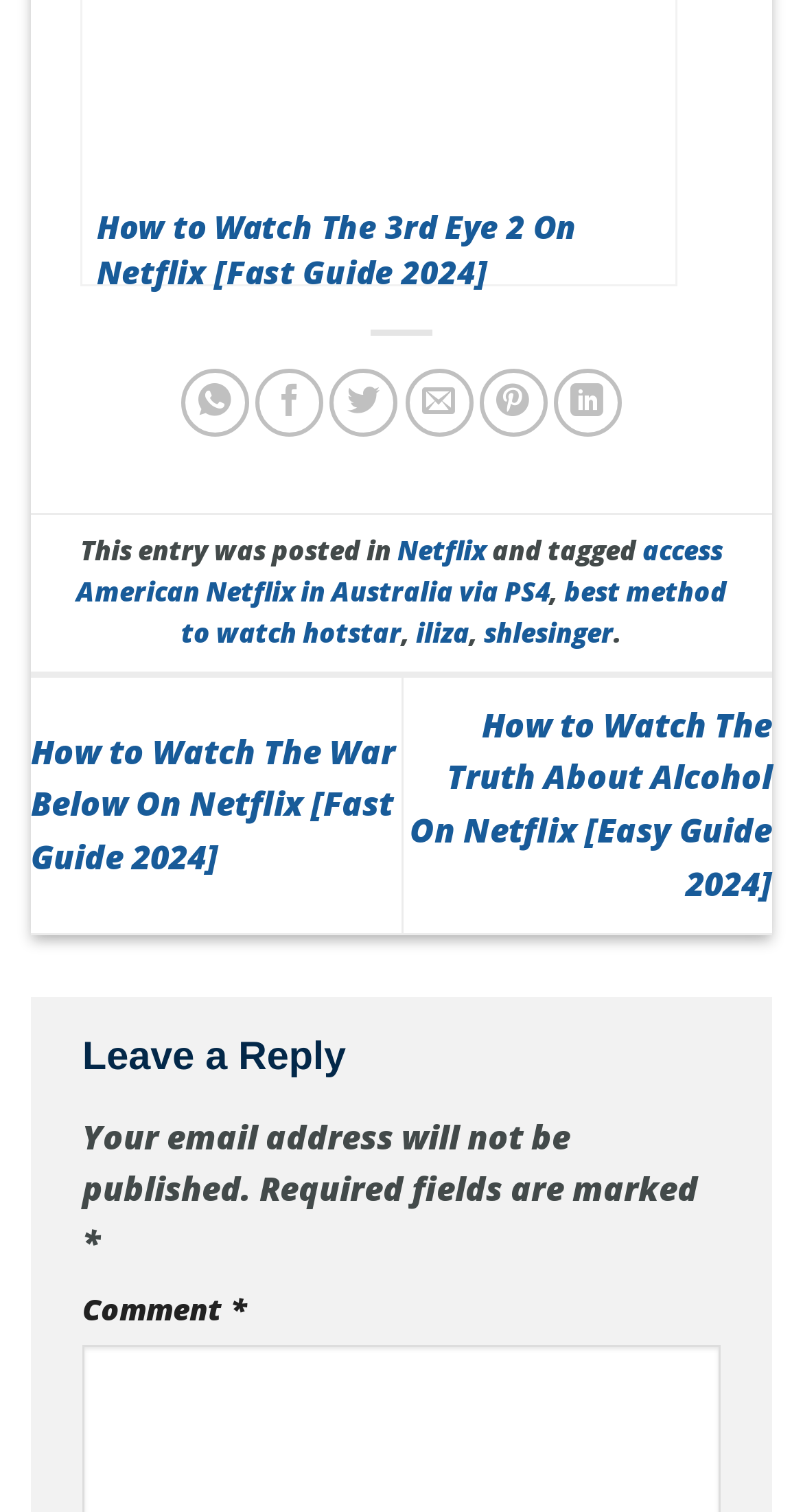What social media platforms can be used to share content?
Please craft a detailed and exhaustive response to the question.

The webpage provides links to share content on various social media platforms, including WhatsApp, Facebook, Twitter, LinkedIn, and Pinterest, which can be found at the top of the page.